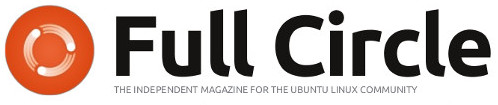Compose a detailed narrative for the image.

The image features the logo of "Full Circle Magazine," an independent publication dedicated to the Ubuntu Linux community. The logo showcases a stylized orange circle with a white spiral element, representing fluidity and connectivity, emphasizing the magazine's focus on collaboration and open-source ethos. The accompanying text "Full Circle" is prominently displayed in a bold, modern font, asserting the magazine's identity as a key resource for enthusiasts and users of Ubuntu. This image signifies the magazine's commitment to providing valuable insights, tutorials, and community news relevant to Linux users.